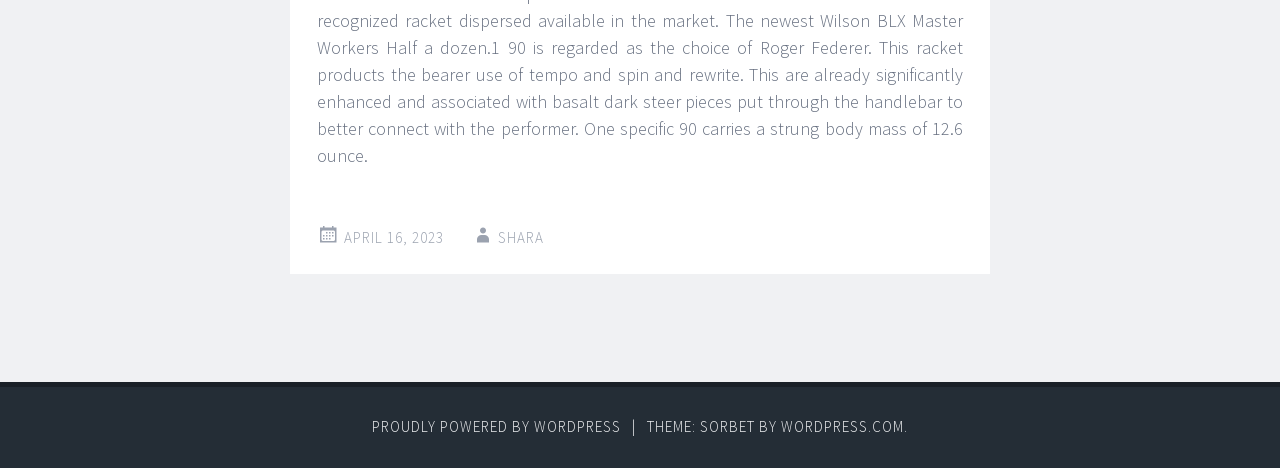What is the text above the footer section?
Please provide a comprehensive and detailed answer to the question.

I found the text 'Post navigation' above the footer section of the webpage, which is located at a bounding box coordinate of [0.226, 0.756, 0.227, 0.758]. It is a heading element and seems to be a navigation section for posts.